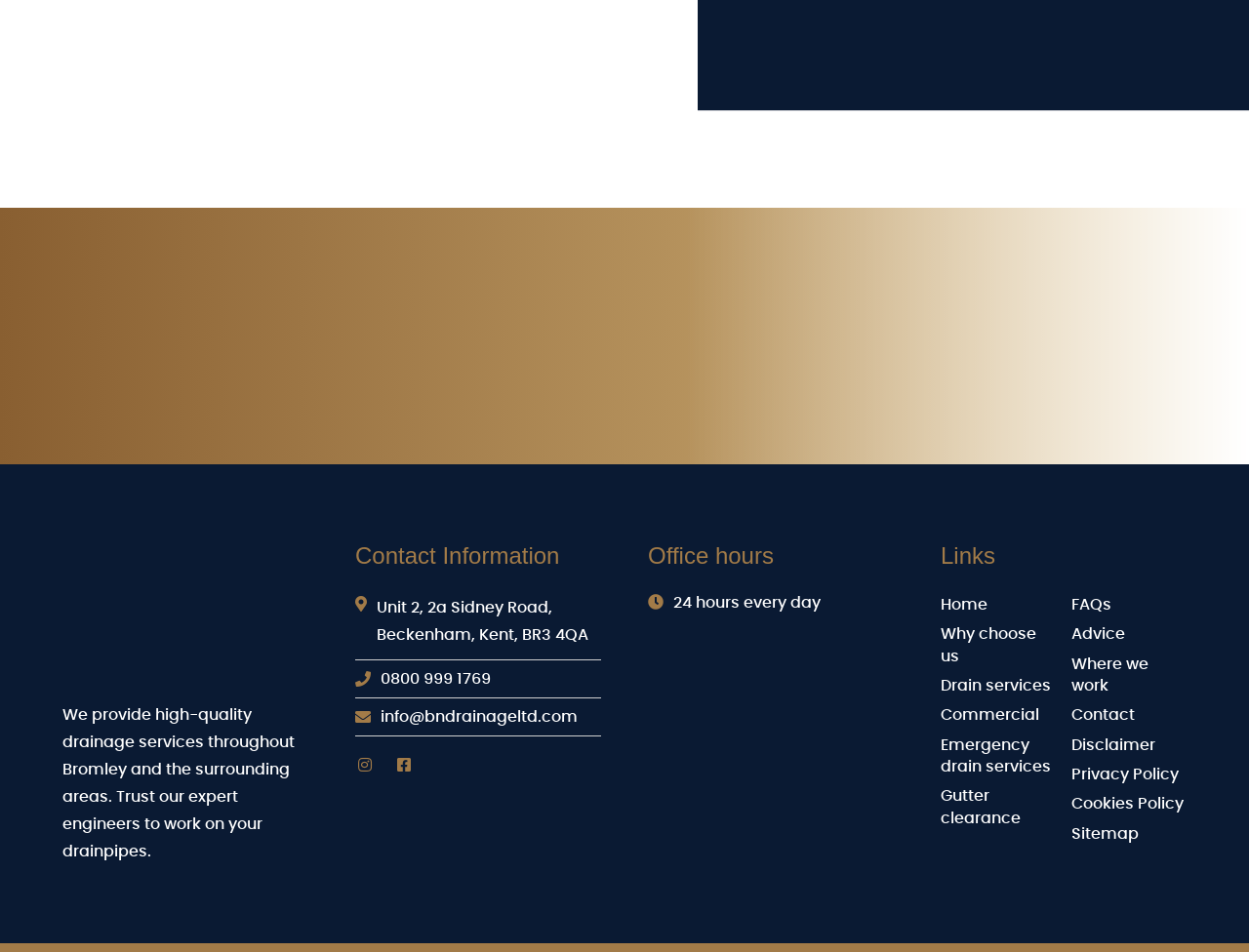Identify the bounding box coordinates of the part that should be clicked to carry out this instruction: "Send an email".

[0.264, 0.319, 0.437, 0.343]